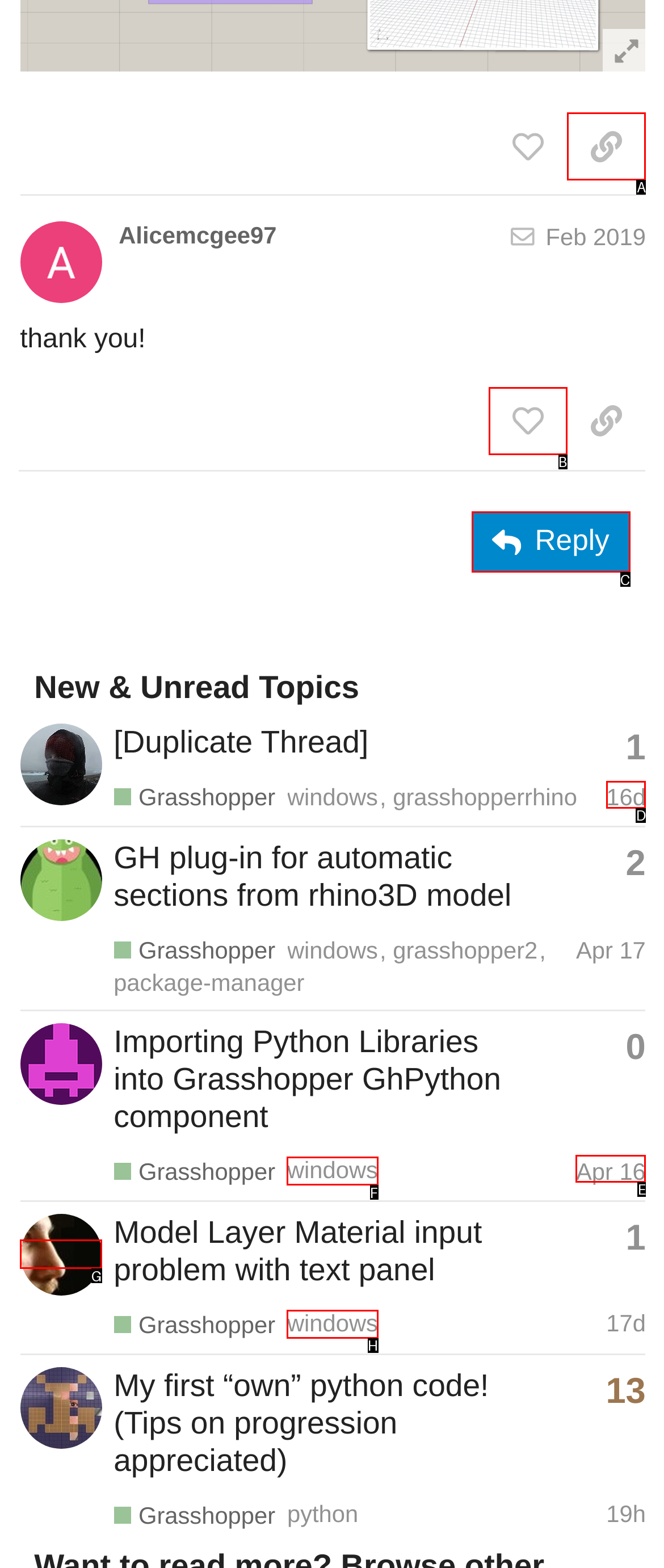Among the marked elements in the screenshot, which letter corresponds to the UI element needed for the task: like this post?

B